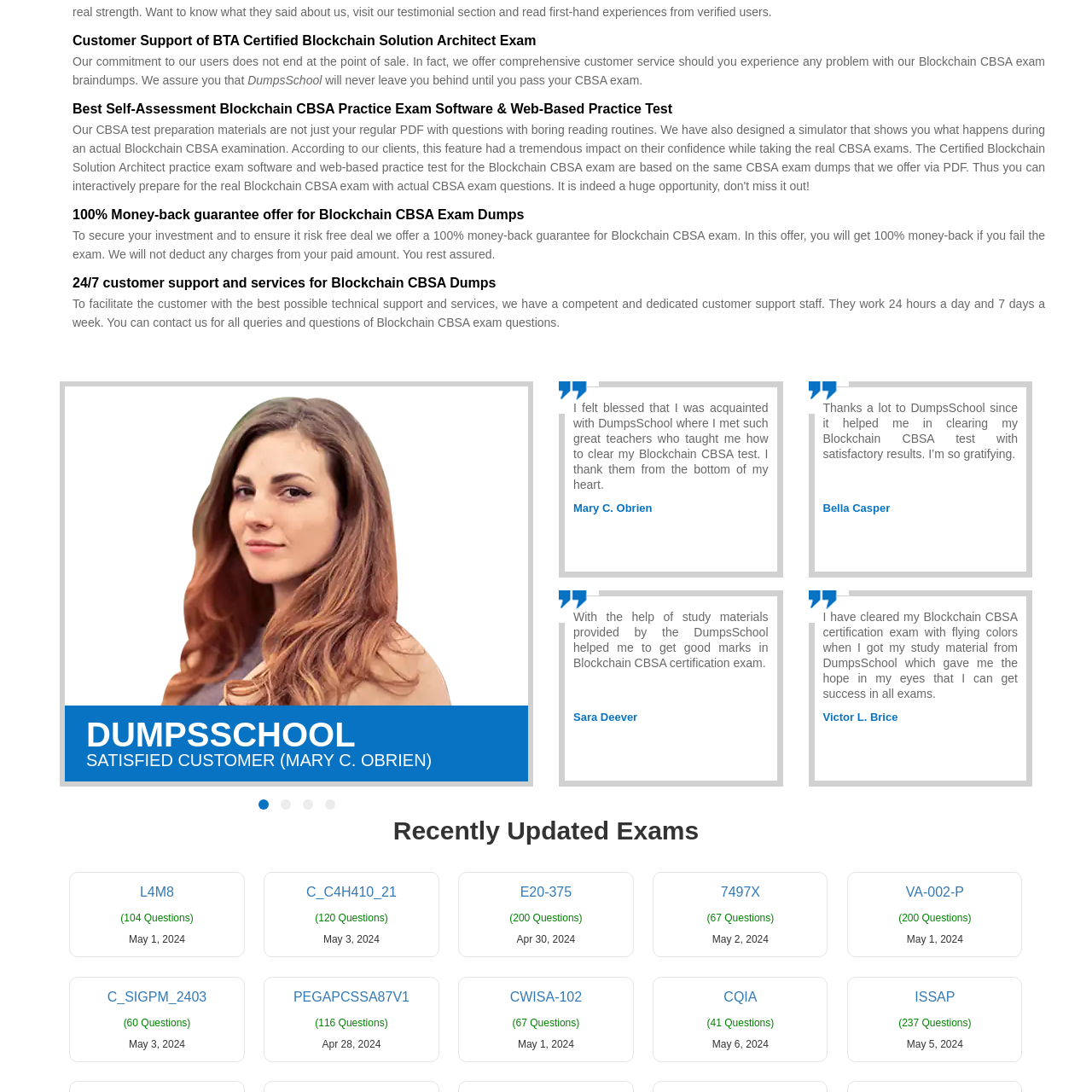Concentrate on the image inside the red border and answer the question in one word or phrase: 
What is the name of the exam mentioned in the caption?

Blockchain Certified Blockchain Solution Architect (CBSA) exam